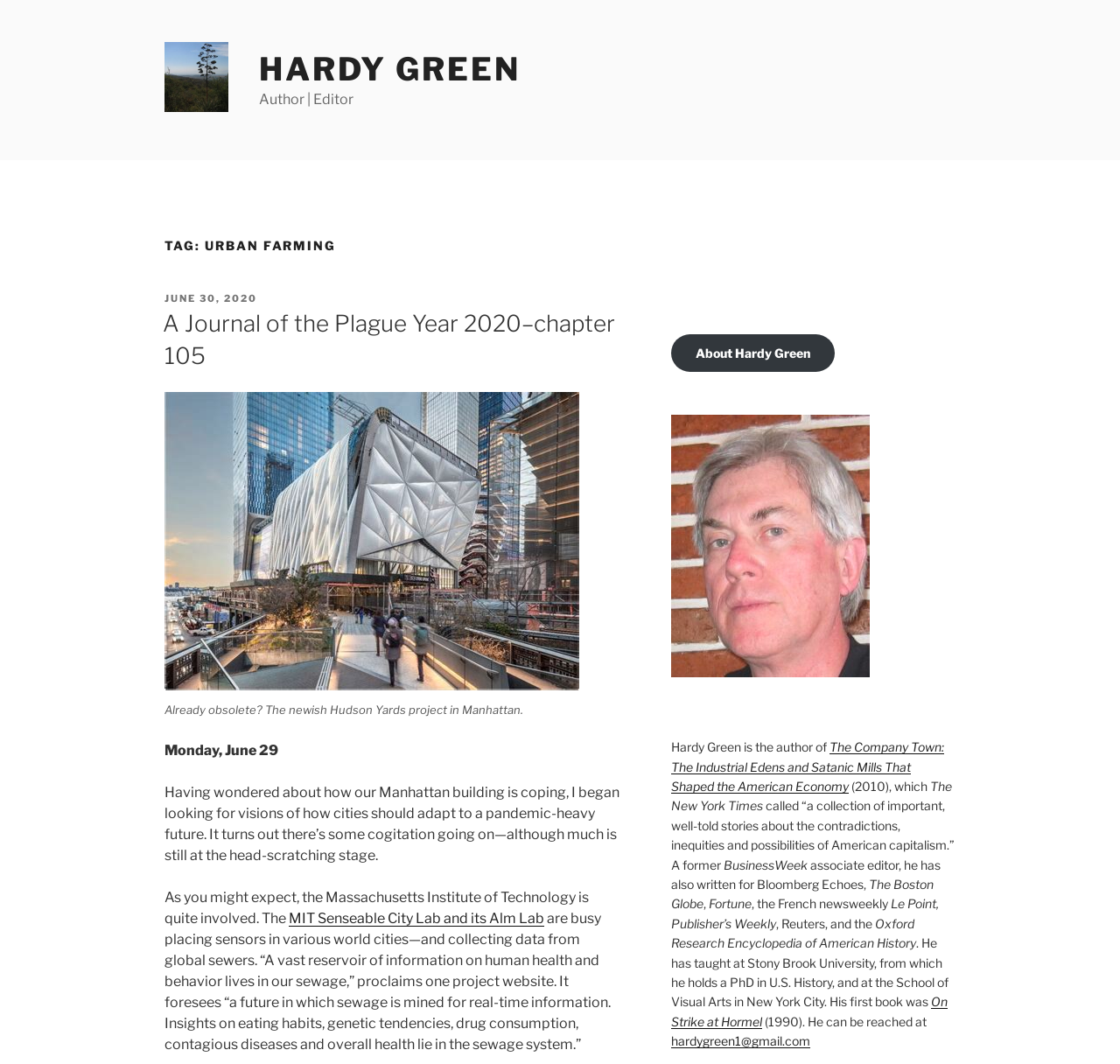Provide the bounding box coordinates for the area that should be clicked to complete the instruction: "Check the 'MIT Senseable City Lab and its Alm Lab' link".

[0.258, 0.855, 0.486, 0.871]